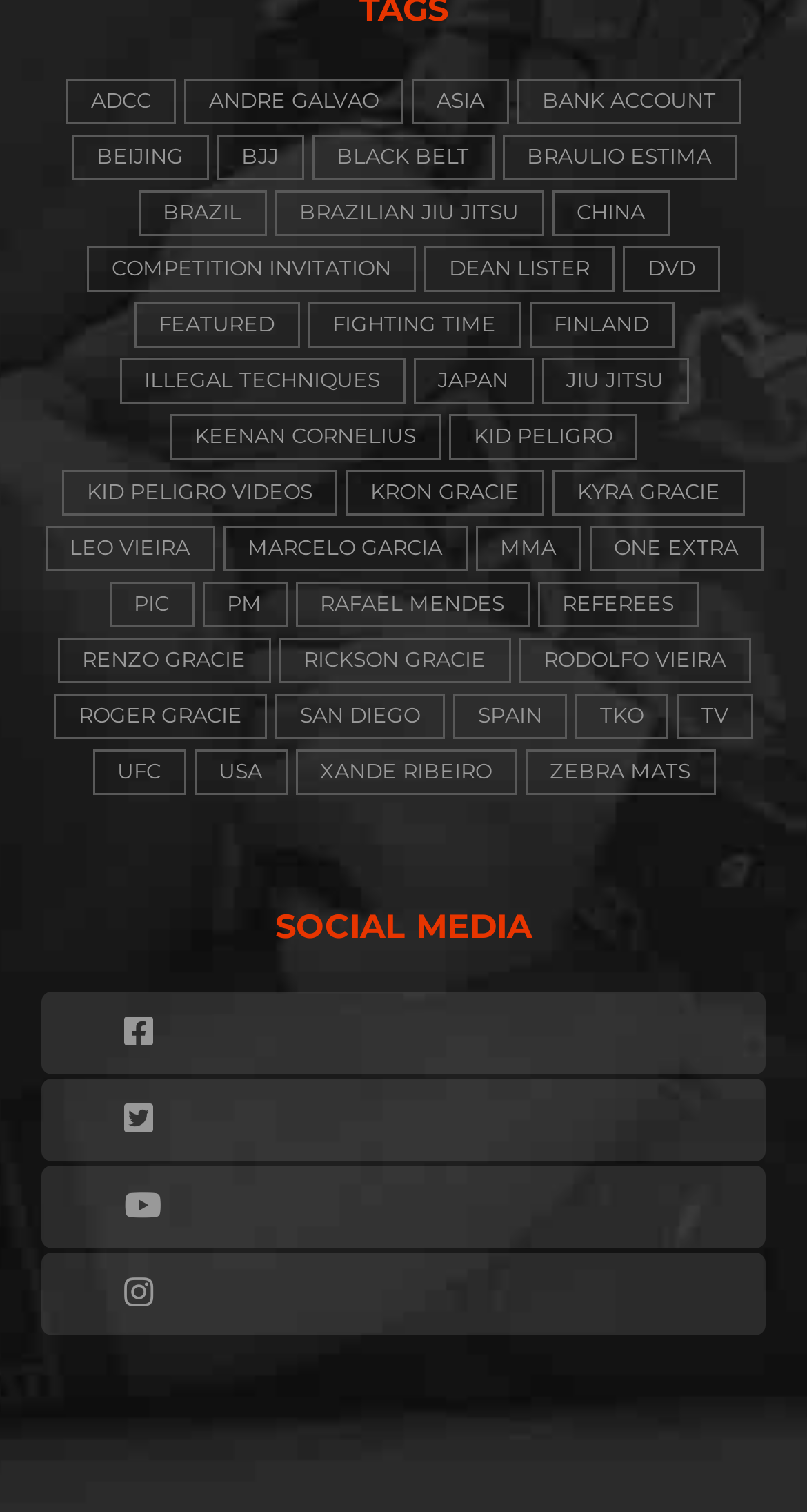Identify the bounding box of the HTML element described as: "aria-label="Primary Menu"".

None